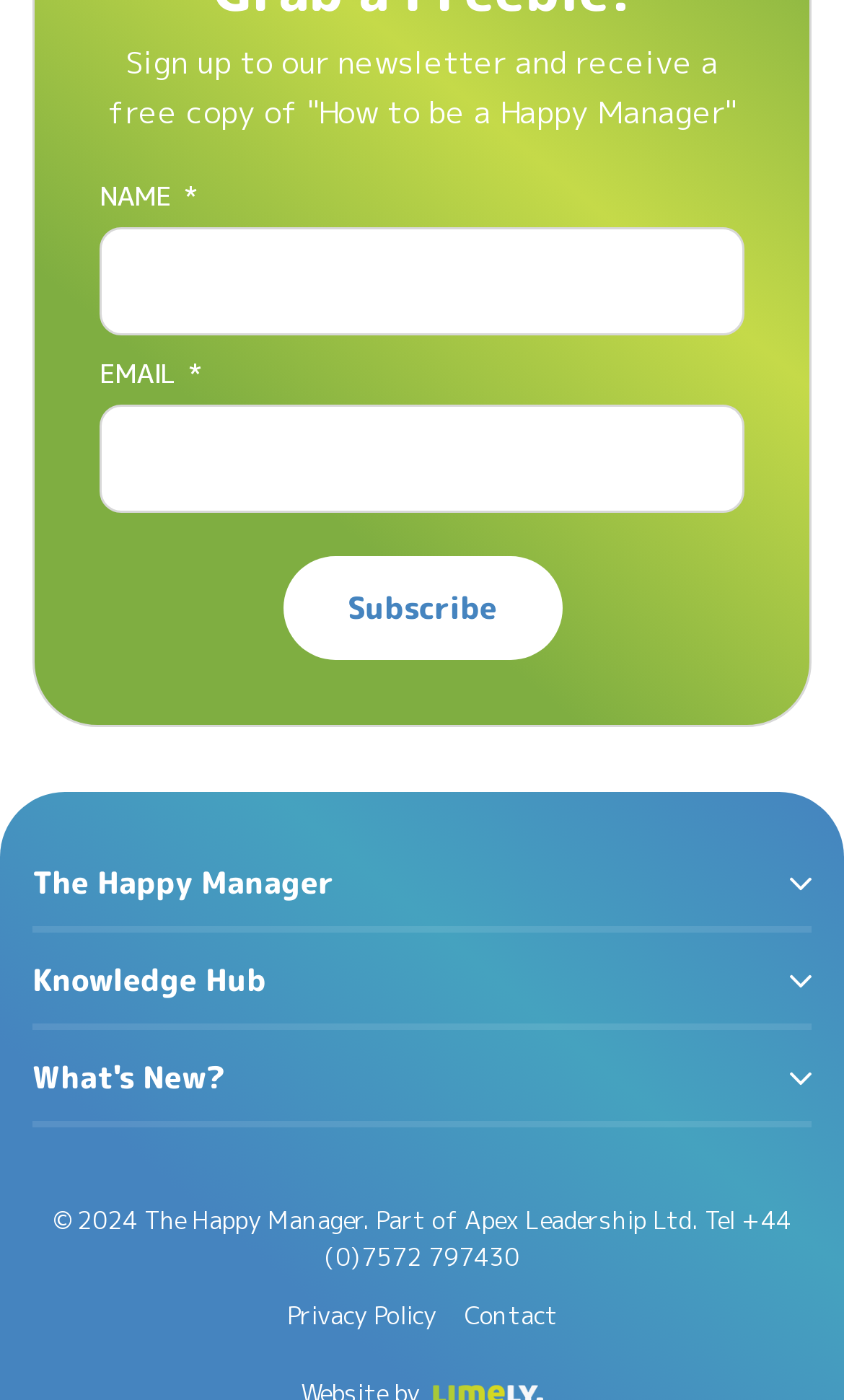How many links are there at the bottom of the page?
Please ensure your answer to the question is detailed and covers all necessary aspects.

There are two link elements at the bottom of the page, with the text 'Privacy Policy' and 'Contact' respectively, indicating that there are two links at the bottom of the page.